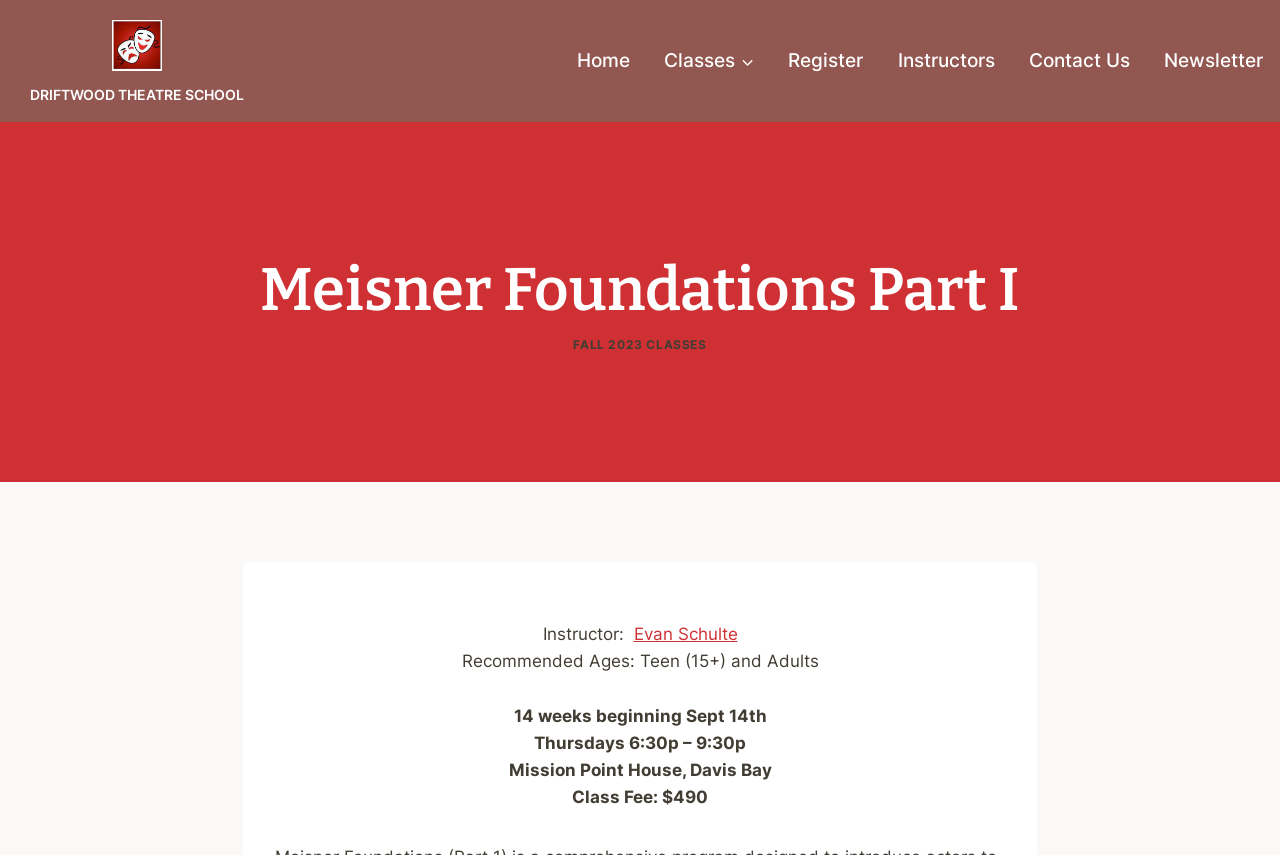Locate the bounding box coordinates of the element you need to click to accomplish the task described by this instruction: "Check the Instructor information".

[0.495, 0.73, 0.576, 0.753]